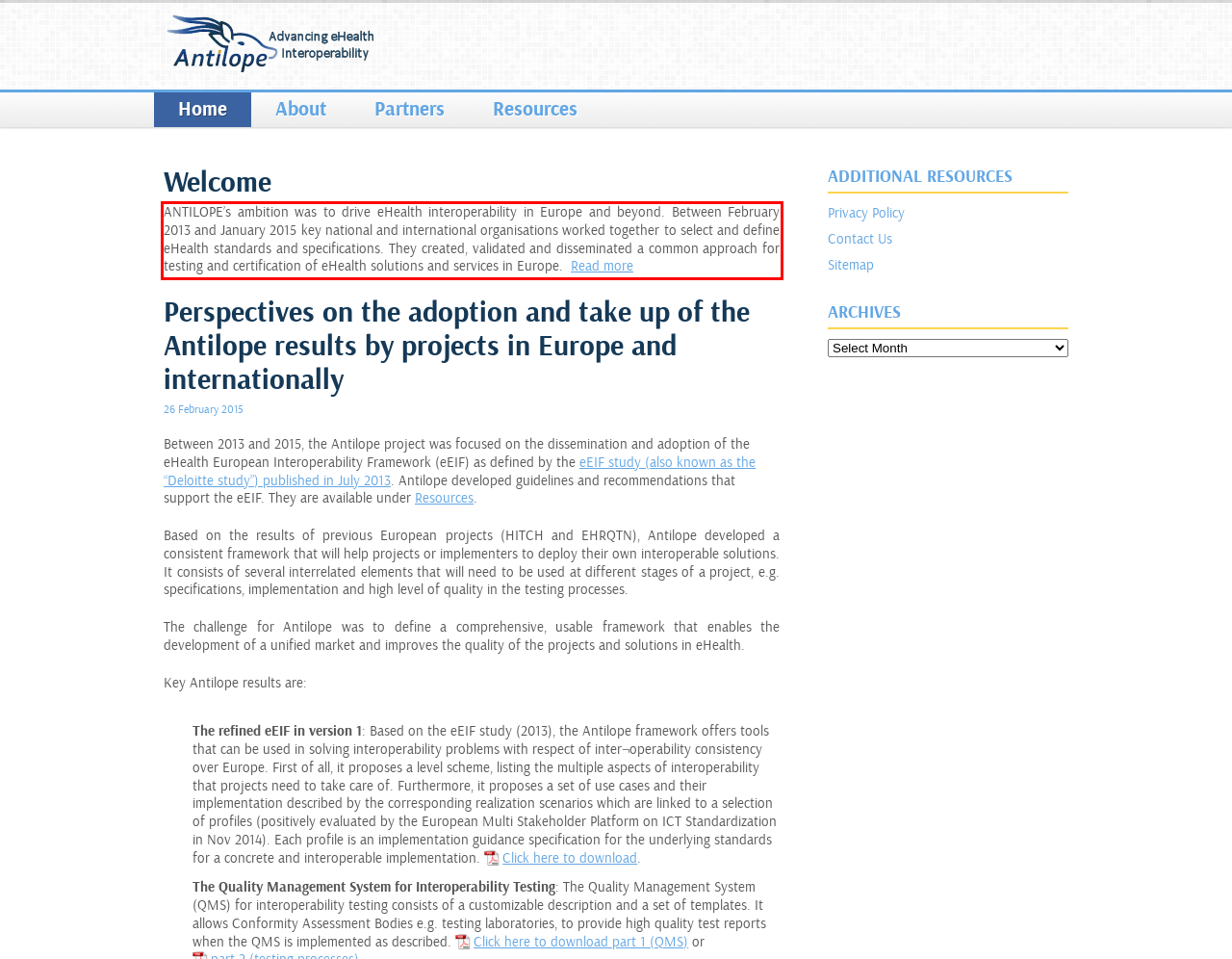Given the screenshot of the webpage, identify the red bounding box, and recognize the text content inside that red bounding box.

ANTILOPE’s ambition was to drive eHealth interoperability in Europe and beyond. Between February 2013 and January 2015 key national and international organisations worked together to select and define eHealth standards and specifications. They created, validated and disseminated a common approach for testing and certification of eHealth solutions and services in Europe. Read more